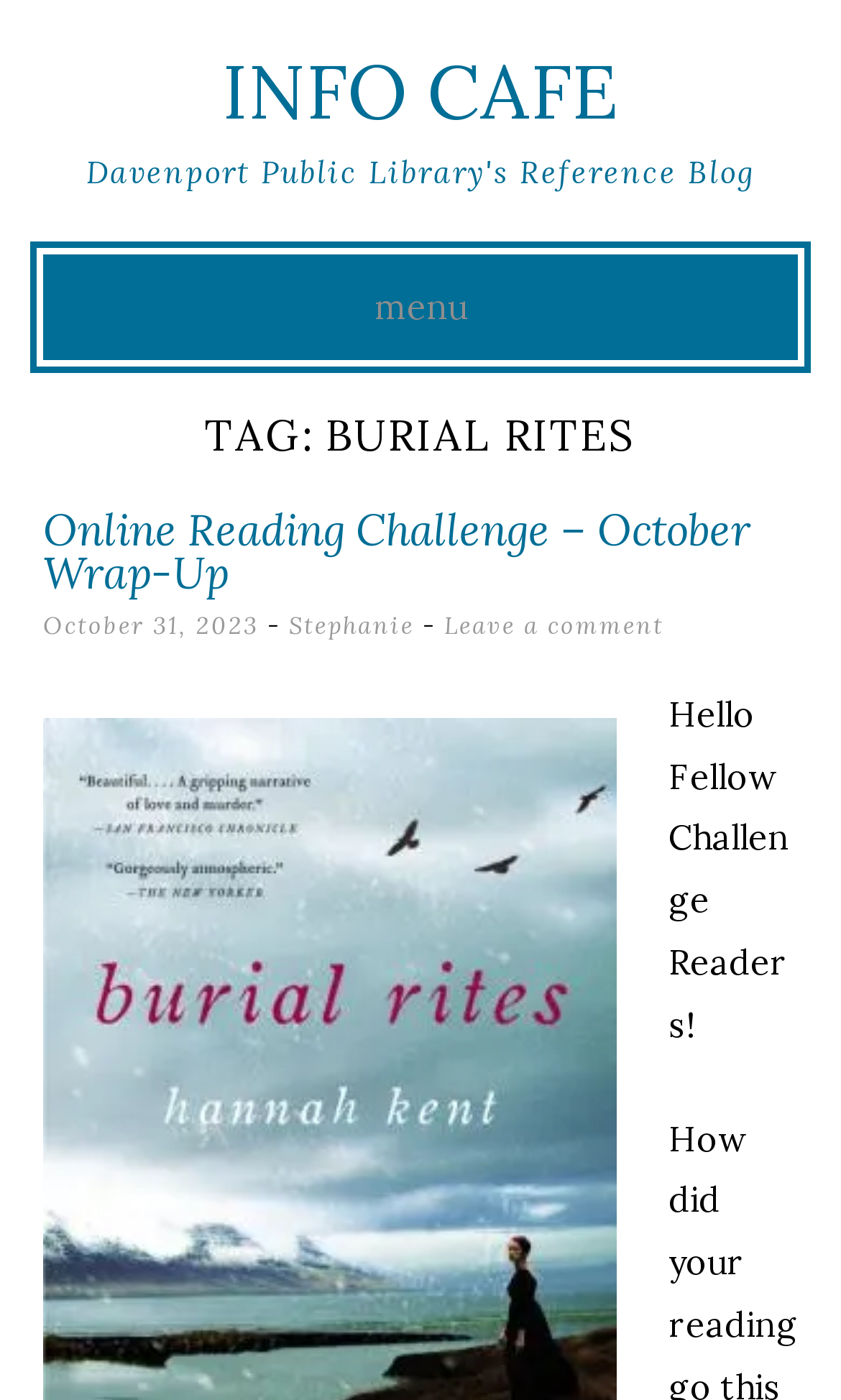Describe all the visual and textual components of the webpage comprehensively.

The webpage is titled "Burial Rites – Info Cafe" and appears to be a blog or article page. At the top, there is a large heading "INFO CAFE" with a link to the same text. Below this, there is a smaller heading "Davenport Public Library's Reference Blog". 

To the right of the "INFO CAFE" heading, there is a button labeled "menu". Below the "Davenport Public Library's Reference Blog" heading, there is a link "Skip to content". 

The main content of the page is divided into sections. The first section has a heading "TAG: BURIAL RITES". Below this, there is a subheading "Online Reading Challenge – October Wrap-Up" with a link to the same text. The article's publication date, "October 31, 2023", is displayed next to the subheading, followed by the author's name, "Stephanie". 

The article's content starts with a greeting, "Hello Fellow Challenge Readers!", which takes up most of the width of the page. At the bottom of the section, there is a link to "Leave a comment".